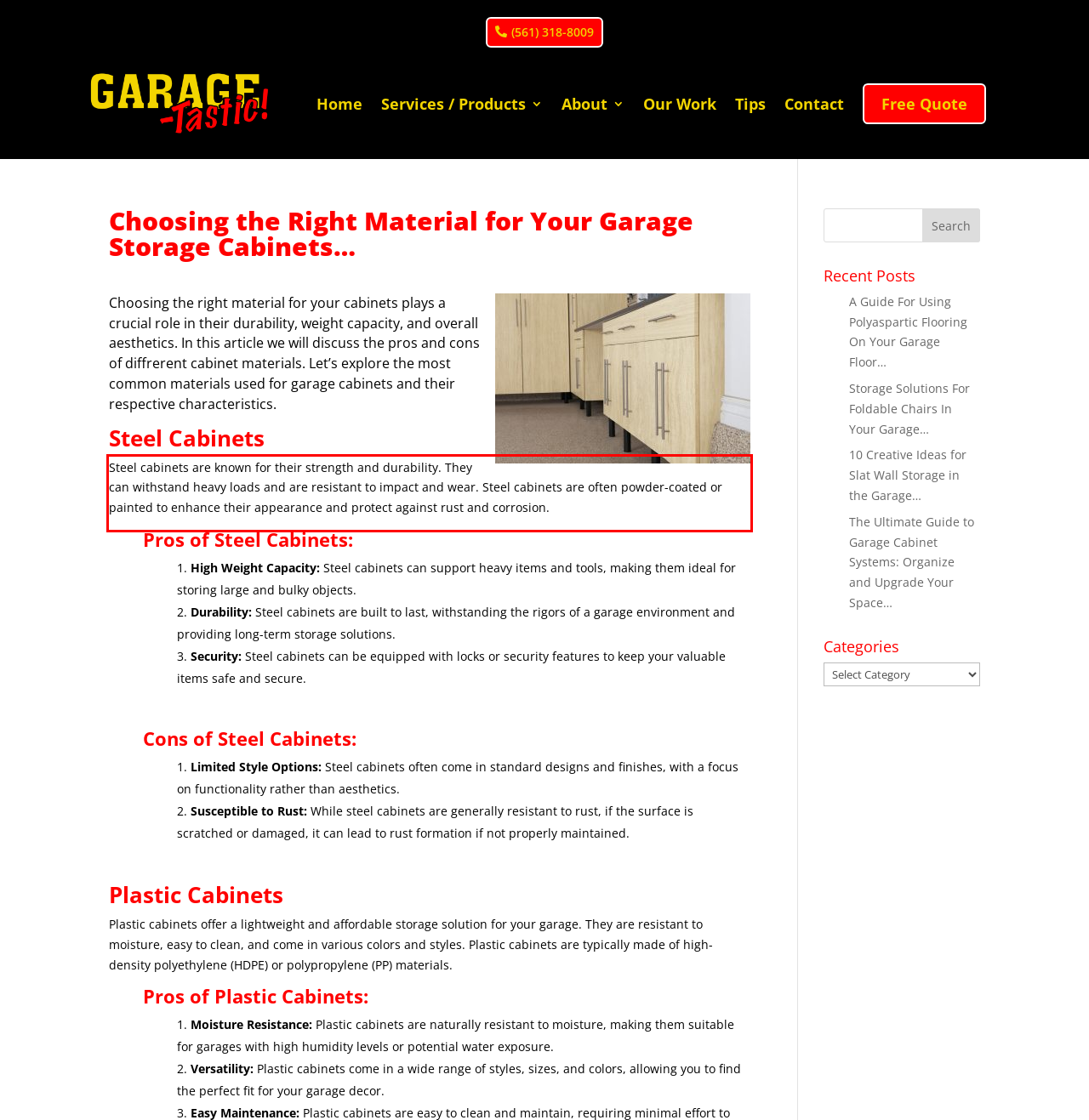Using OCR, extract the text content found within the red bounding box in the given webpage screenshot.

Steel cabinets are known for their strength and durability. They can withstand heavy loads and are resistant to impact and wear. Steel cabinets are often powder-coated or painted to enhance their appearance and protect against rust and corrosion.